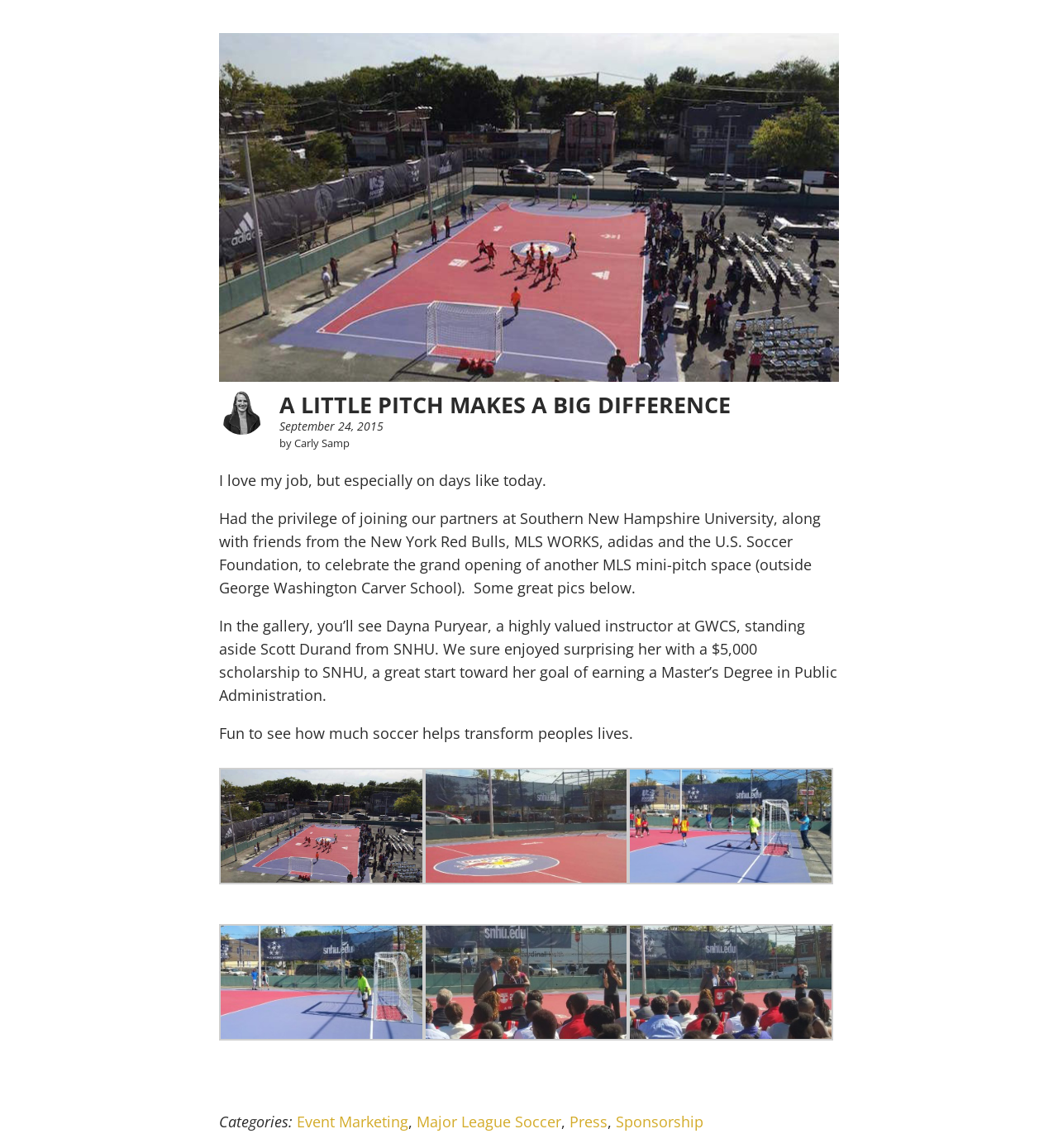What is the name of the school where the MLS mini-pitch space is located?
Please provide a detailed and thorough answer to the question.

The name of the school where the MLS mini-pitch space is located is George Washington Carver School, which is mentioned in the text 'outside George Washington Carver School'.